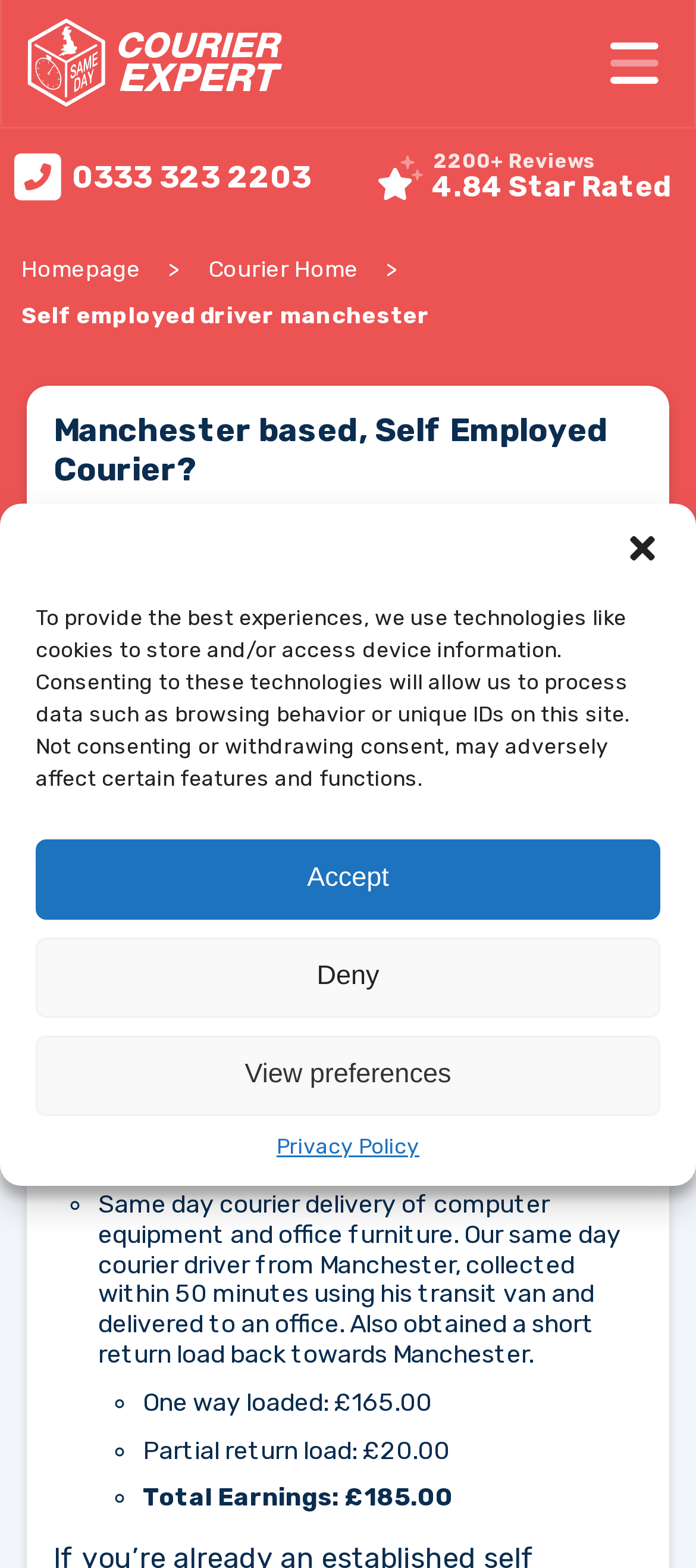Please indicate the bounding box coordinates for the clickable area to complete the following task: "Click the 'Courier Expert' link". The coordinates should be specified as four float numbers between 0 and 1, i.e., [left, top, right, bottom].

[0.0, 0.0, 0.438, 0.08]